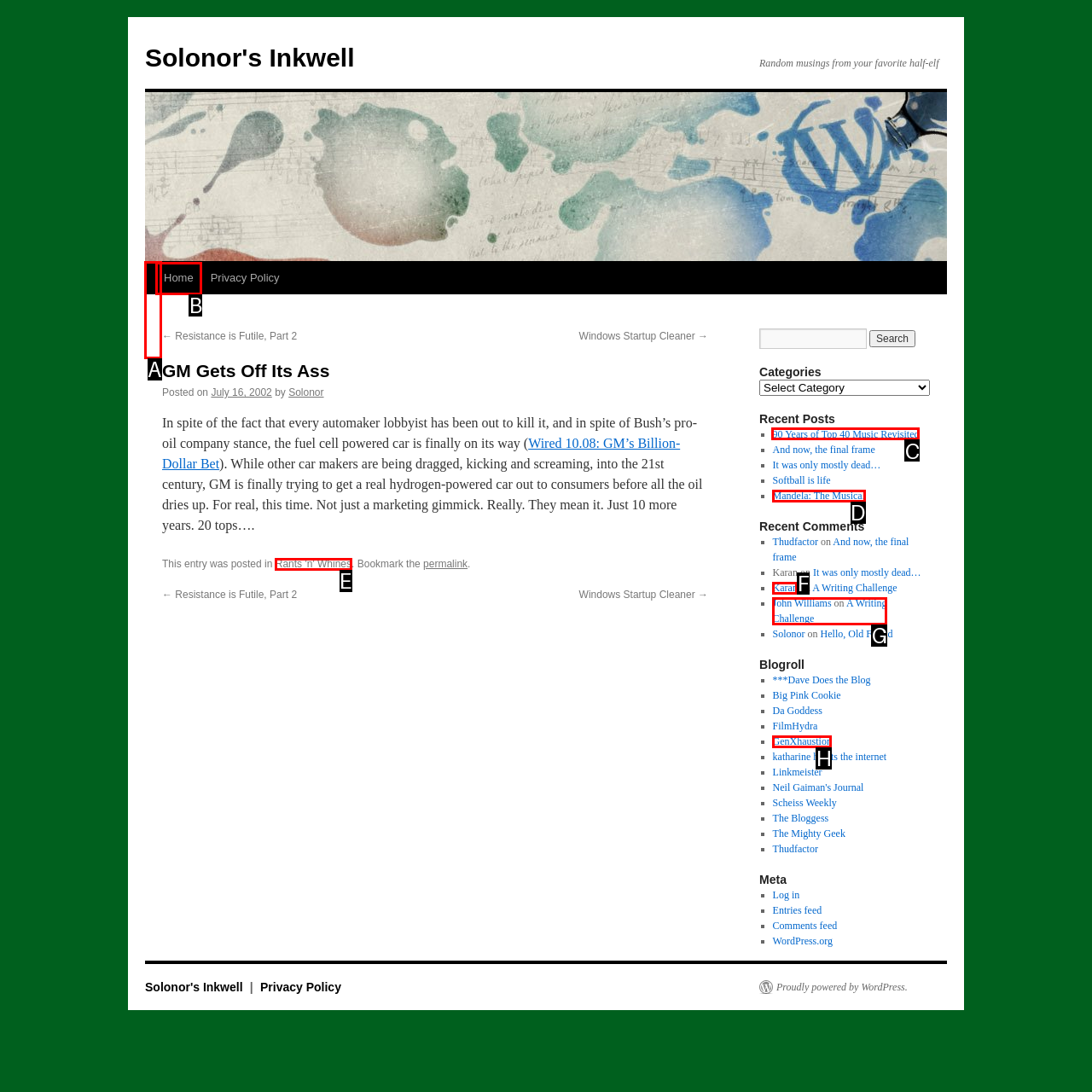Choose the letter of the UI element necessary for this task: View the recent post '90 Years of Top 40 Music Revisited'
Answer with the correct letter.

C